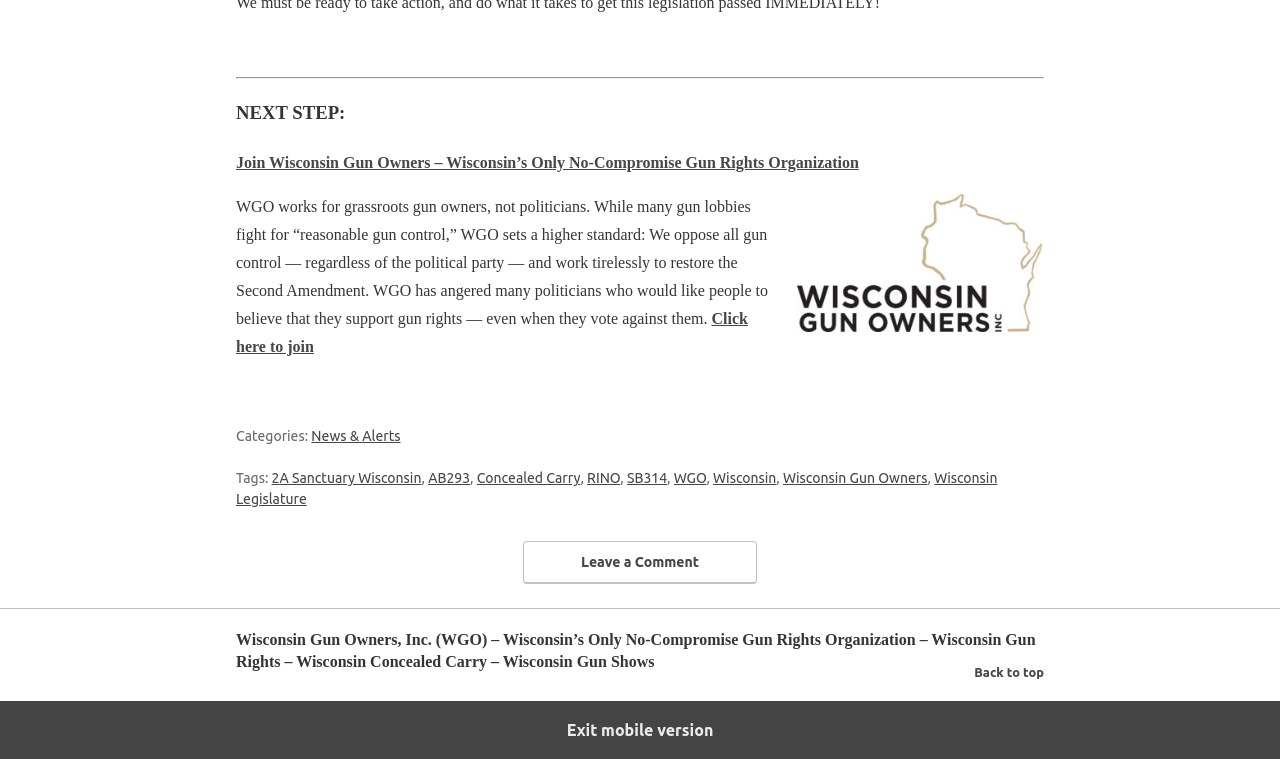What is the name of the organization?
Look at the image and answer with only one word or phrase.

Wisconsin Gun Owners, Inc.